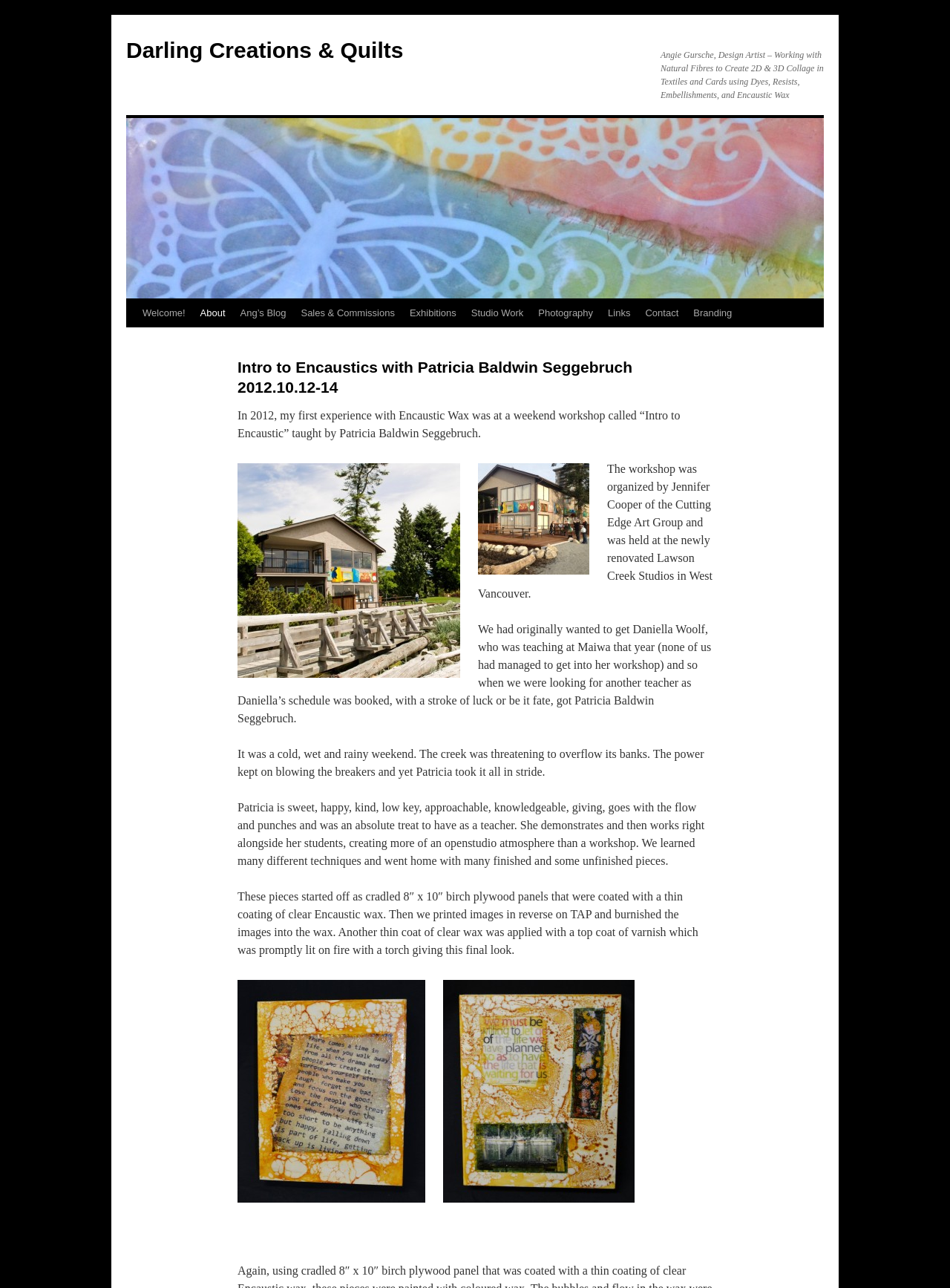Observe the image and answer the following question in detail: What is the material used for the panels in the workshop?

The webpage explains that the participants started with cradled 8' x 10' birch plywood panels that were coated with a thin layer of clear encaustic wax, and then printed images in reverse on TAP and burnished them into the wax.